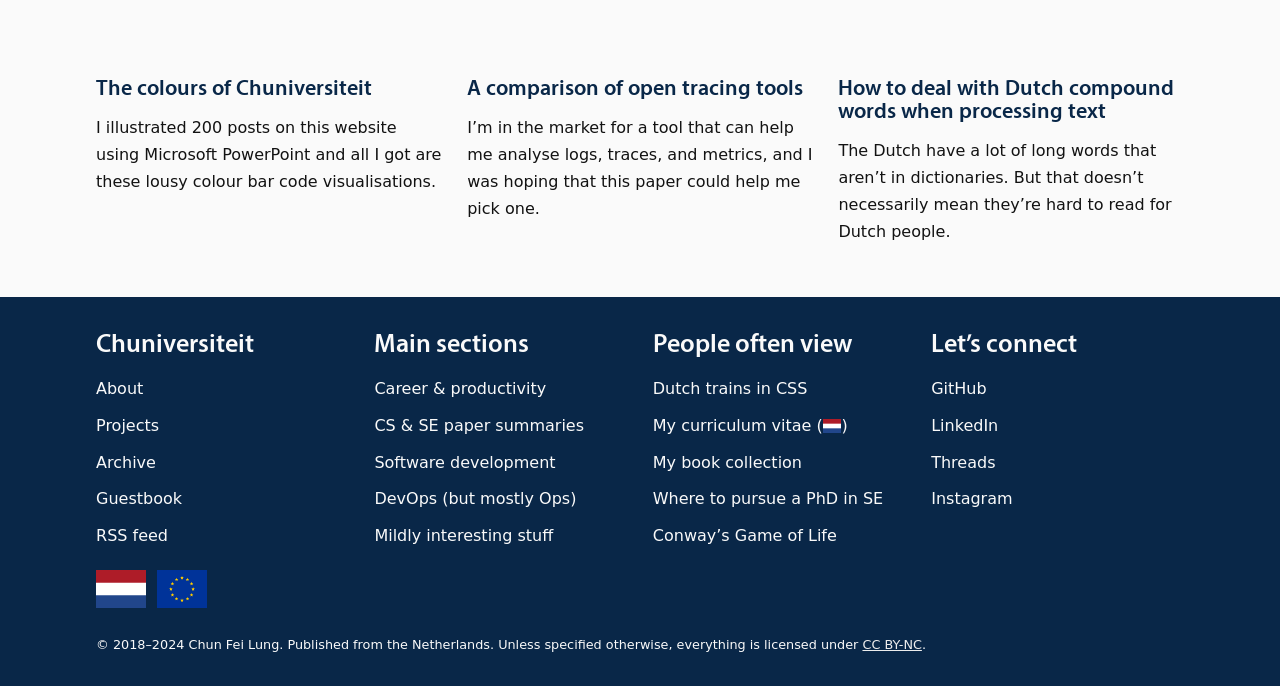What is the language of the curriculum vitae?
Can you offer a detailed and complete answer to this question?

The language of the curriculum vitae is Dutch, which is indicated by the image 'Dutch' next to the link 'My curriculum vitae ( Dutch )'.